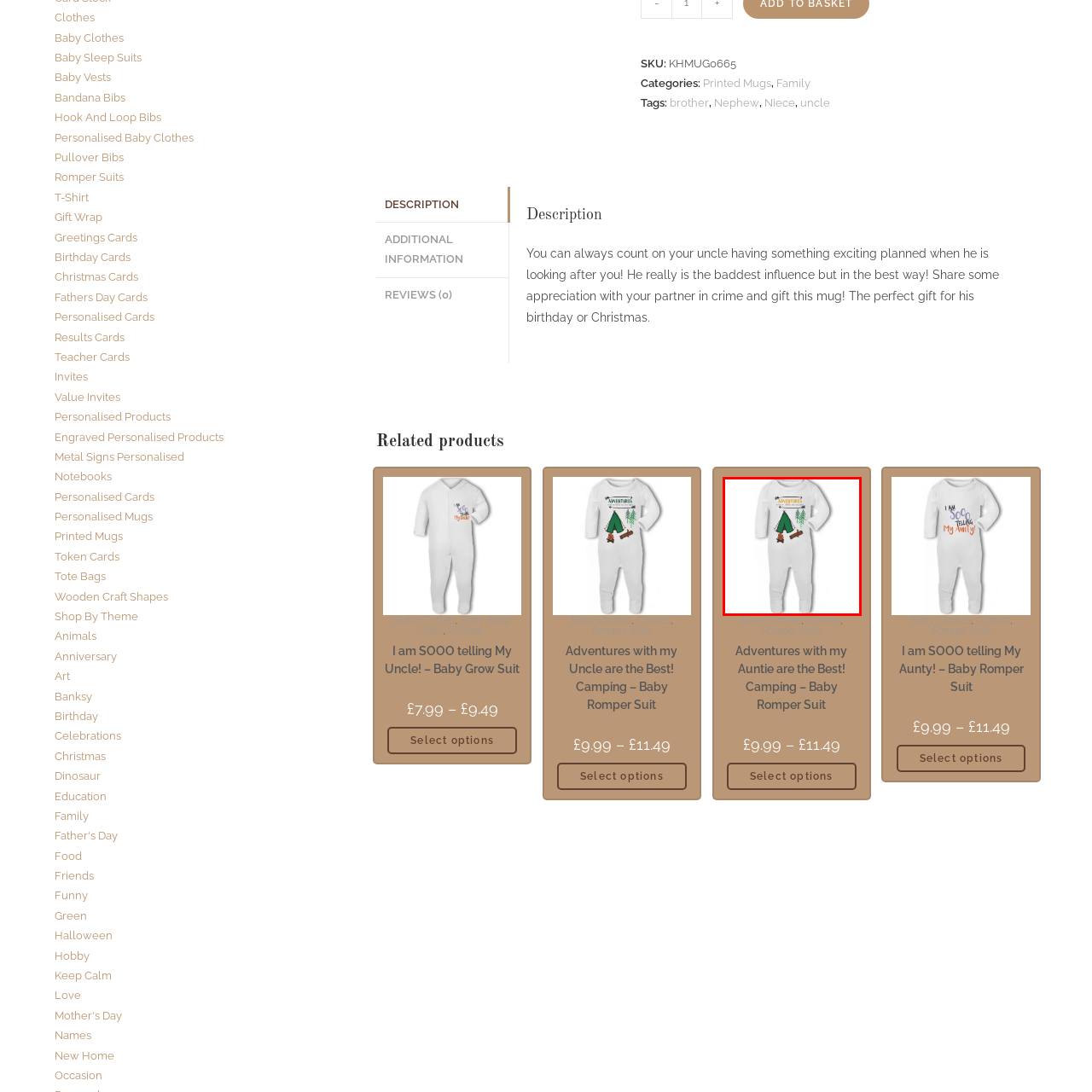Examine the image within the red border and provide a concise answer: What is the material of the baby grow suit?

Soft